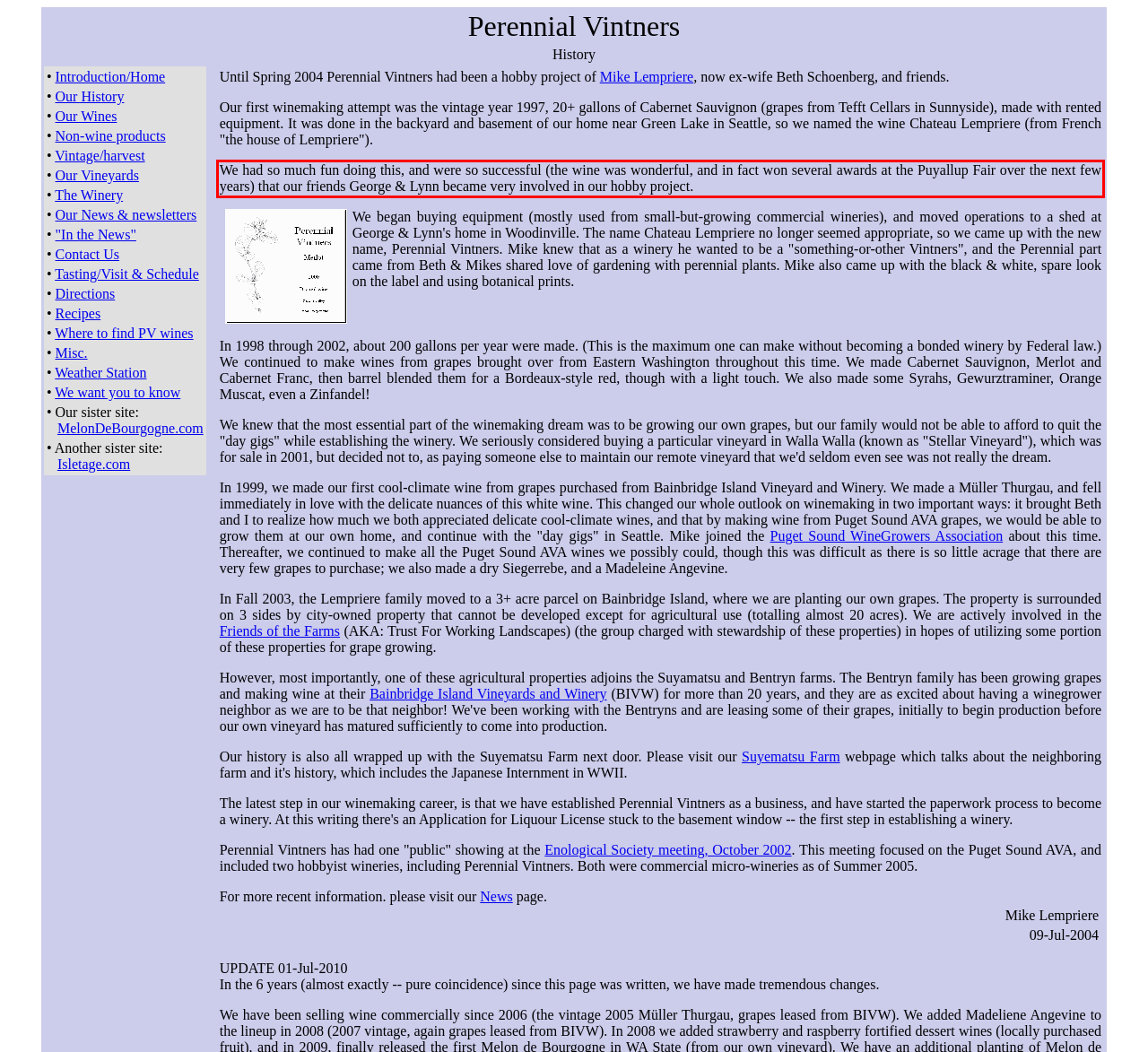Given a screenshot of a webpage with a red bounding box, extract the text content from the UI element inside the red bounding box.

We had so much fun doing this, and were so successful (the wine was wonderful, and in fact won several awards at the Puyallup Fair over the next few years) that our friends George & Lynn became very involved in our hobby project.